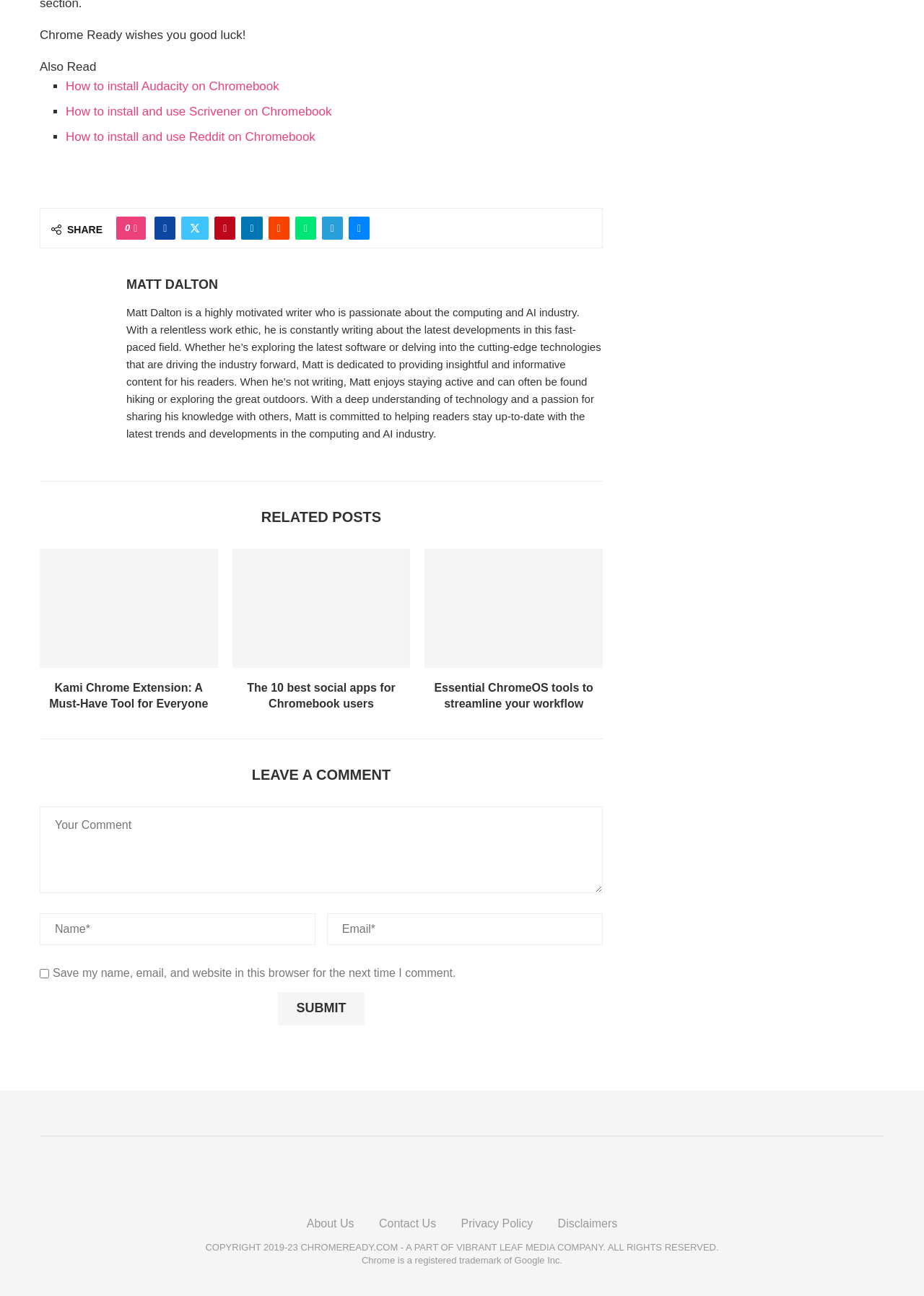Indicate the bounding box coordinates of the element that must be clicked to execute the instruction: "Read the article by Matt Dalton". The coordinates should be given as four float numbers between 0 and 1, i.e., [left, top, right, bottom].

[0.137, 0.213, 0.236, 0.226]